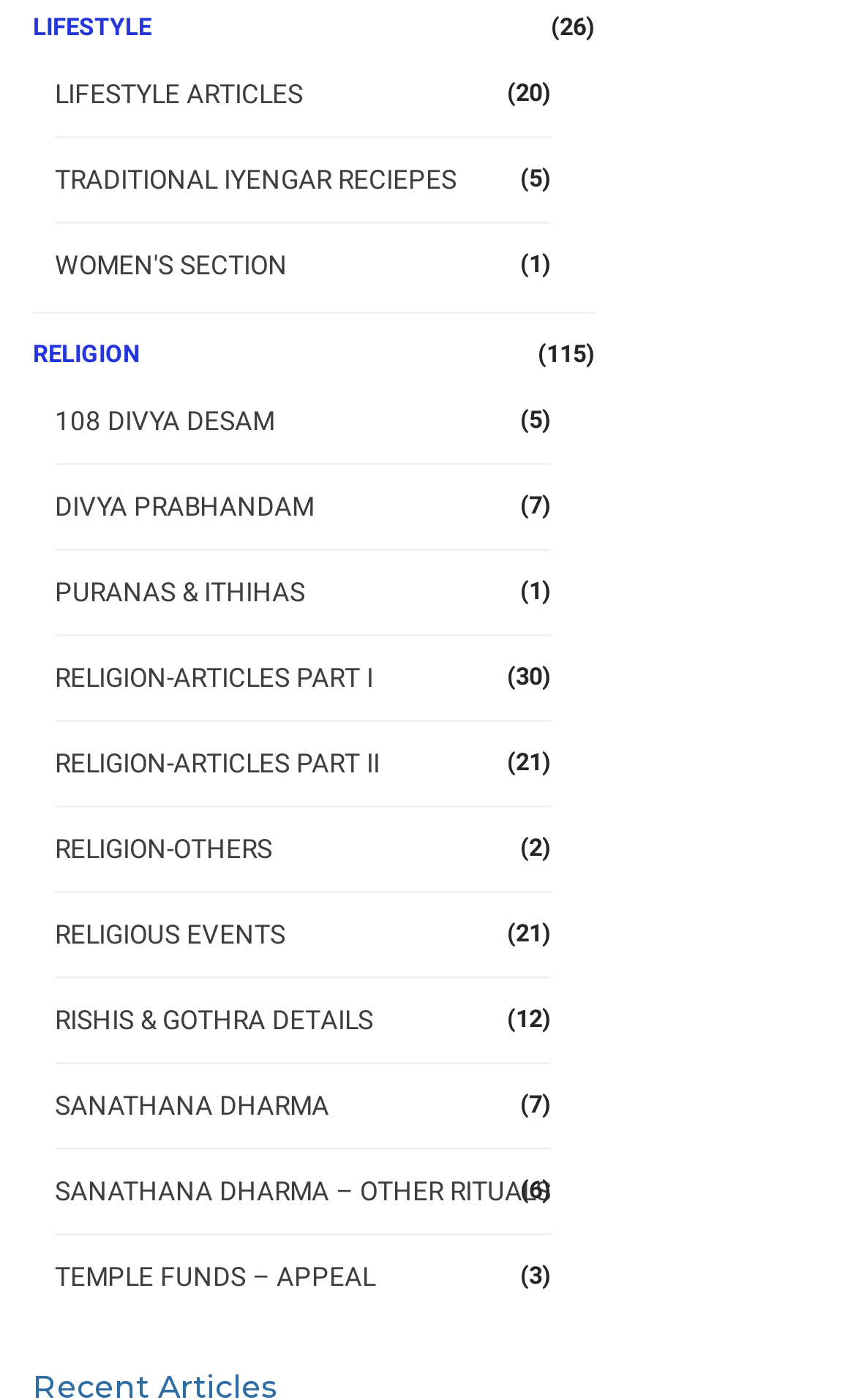What is the category with the most articles?
Answer the question with a single word or phrase, referring to the image.

RELIGION